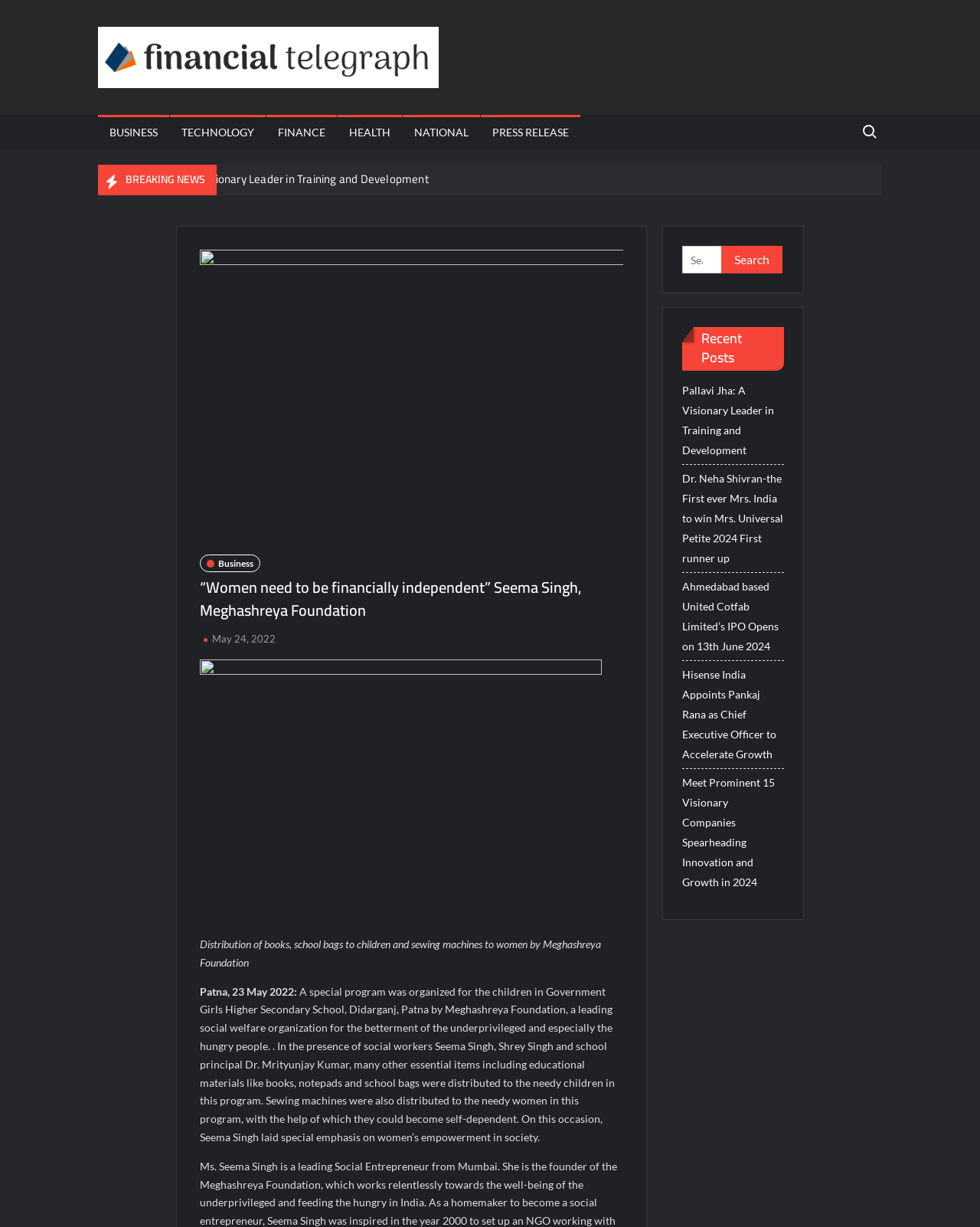Respond to the following question using a concise word or phrase: 
What is the name of the foundation mentioned in the article?

Meghashreya Foundation